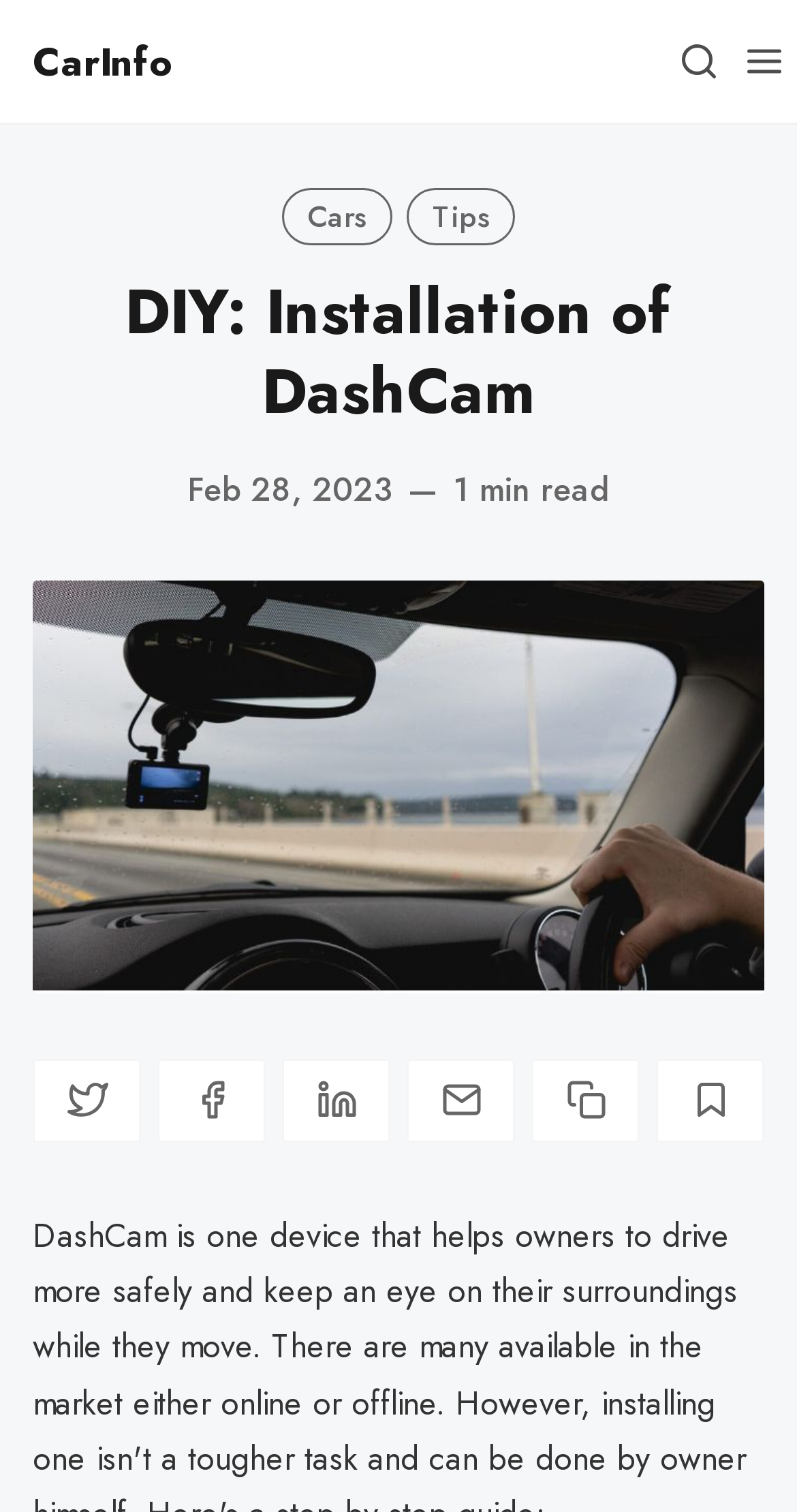Please provide a one-word or short phrase answer to the question:
How many social media sharing options are available?

4